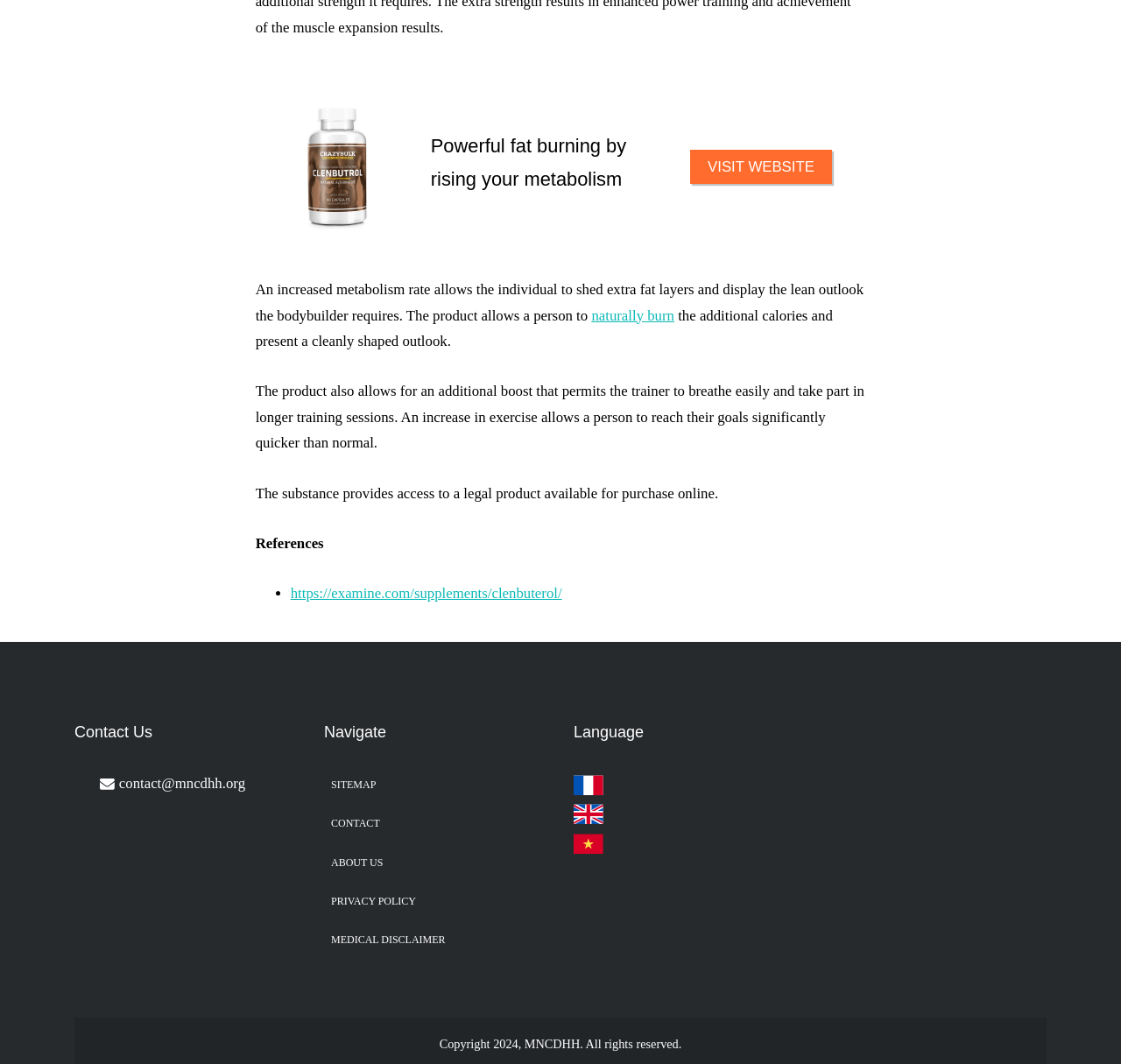Point out the bounding box coordinates of the section to click in order to follow this instruction: "Check 'References'".

[0.228, 0.503, 0.289, 0.518]